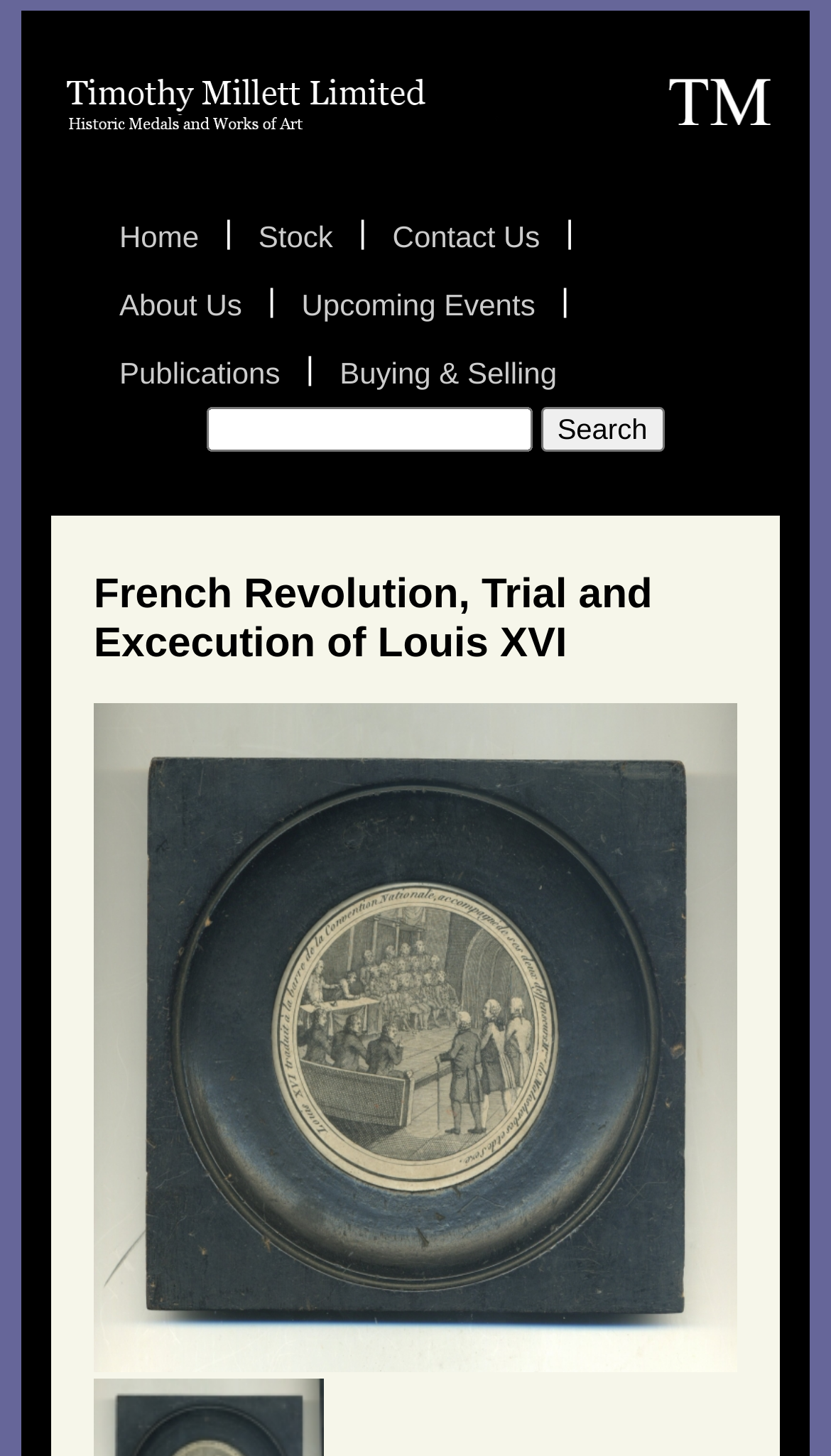What is the purpose of the textbox?
From the details in the image, answer the question comprehensively.

The textbox is located next to a 'Search' button, suggesting that its purpose is to input search queries.